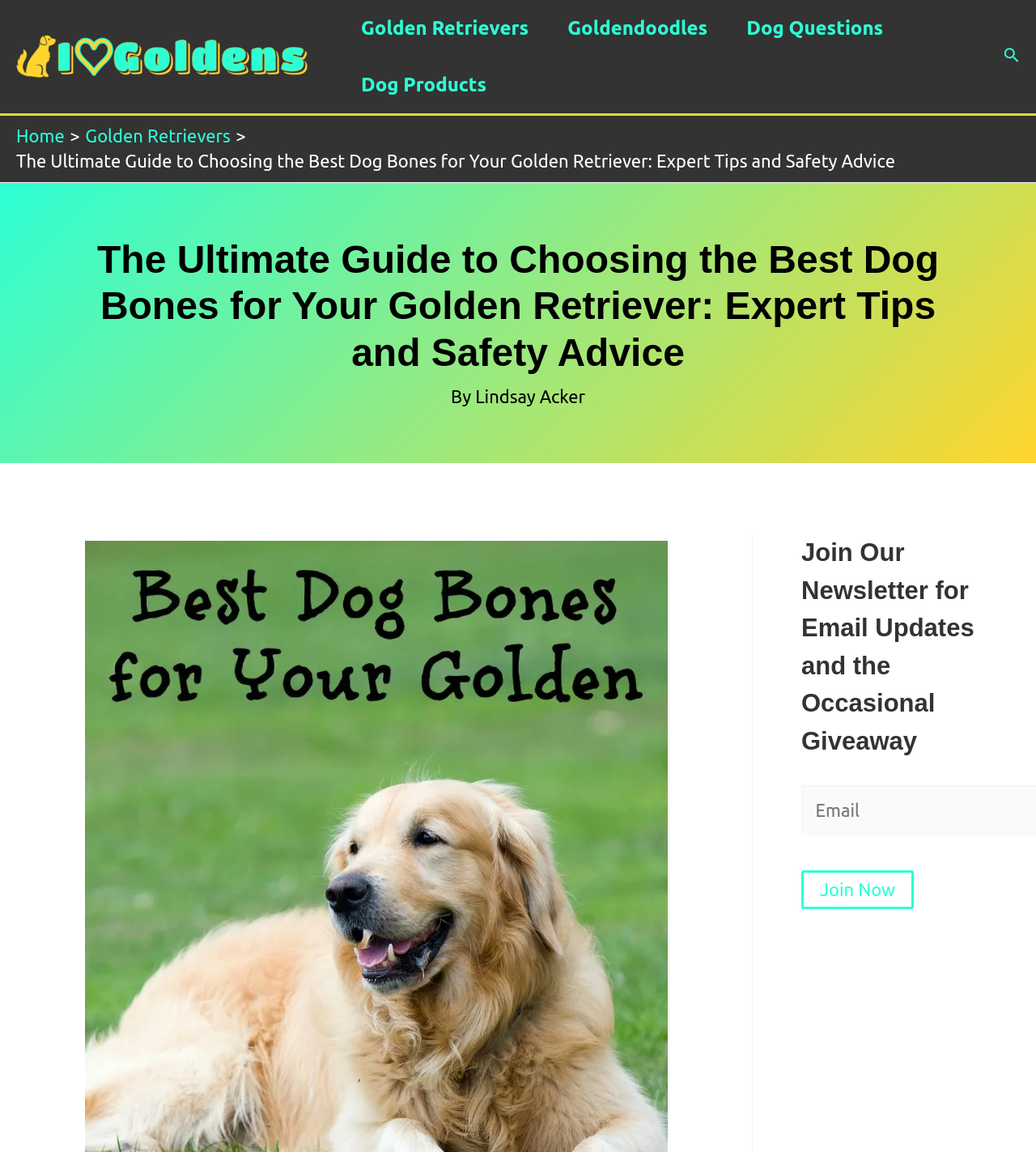Please specify the bounding box coordinates of the area that should be clicked to accomplish the following instruction: "go to Home page". The coordinates should consist of four float numbers between 0 and 1, i.e., [left, top, right, bottom].

[0.016, 0.109, 0.062, 0.126]